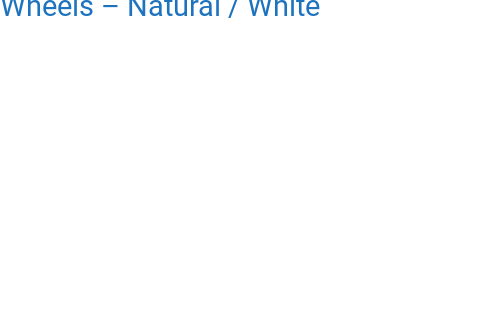Summarize the image with a detailed description that highlights all prominent details.

The image showcases the **Amazon Basics Kitchen Island Cart**, which features a solid wood top and comes equipped with wheels for easy mobility. The cart is designed in a natural and white color scheme, making it both functional and aesthetically pleasing for modern kitchens. It offers versatility as it can be used for extra storage, counter space, or as a prep station for cooking and baking. The product description highlights several key attributes, such as the durable wood composite construction, two open slatted shelves, a pull-out drawer for added storage, and stainless steel hardware, contributing to its overall stability and style. Ideal for a variety of kitchen tasks, this cart is a great addition to enhance any culinary space.